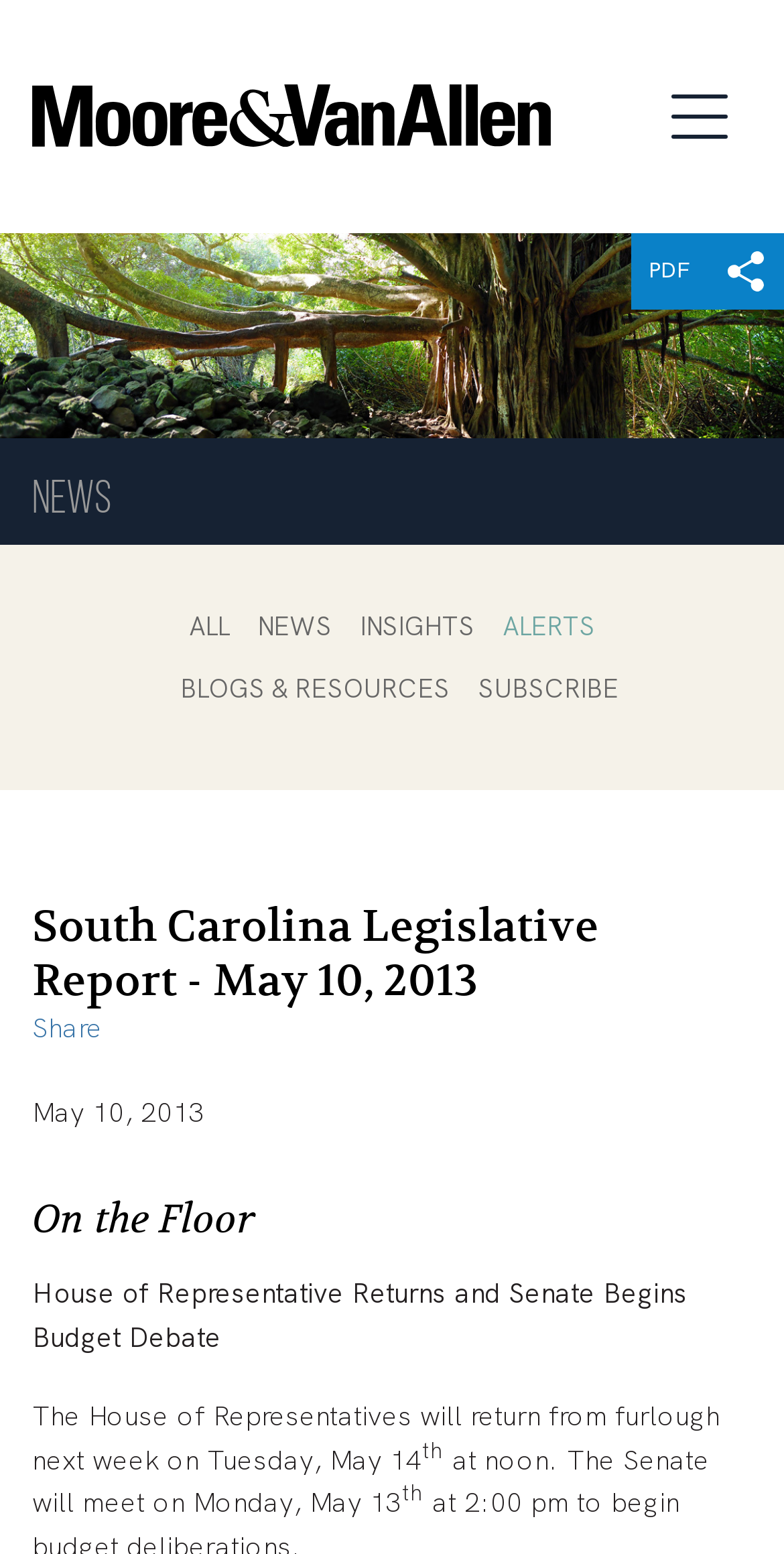Please identify the coordinates of the bounding box for the clickable region that will accomplish this instruction: "Click the 'Menu' button".

[0.846, 0.047, 0.969, 0.096]